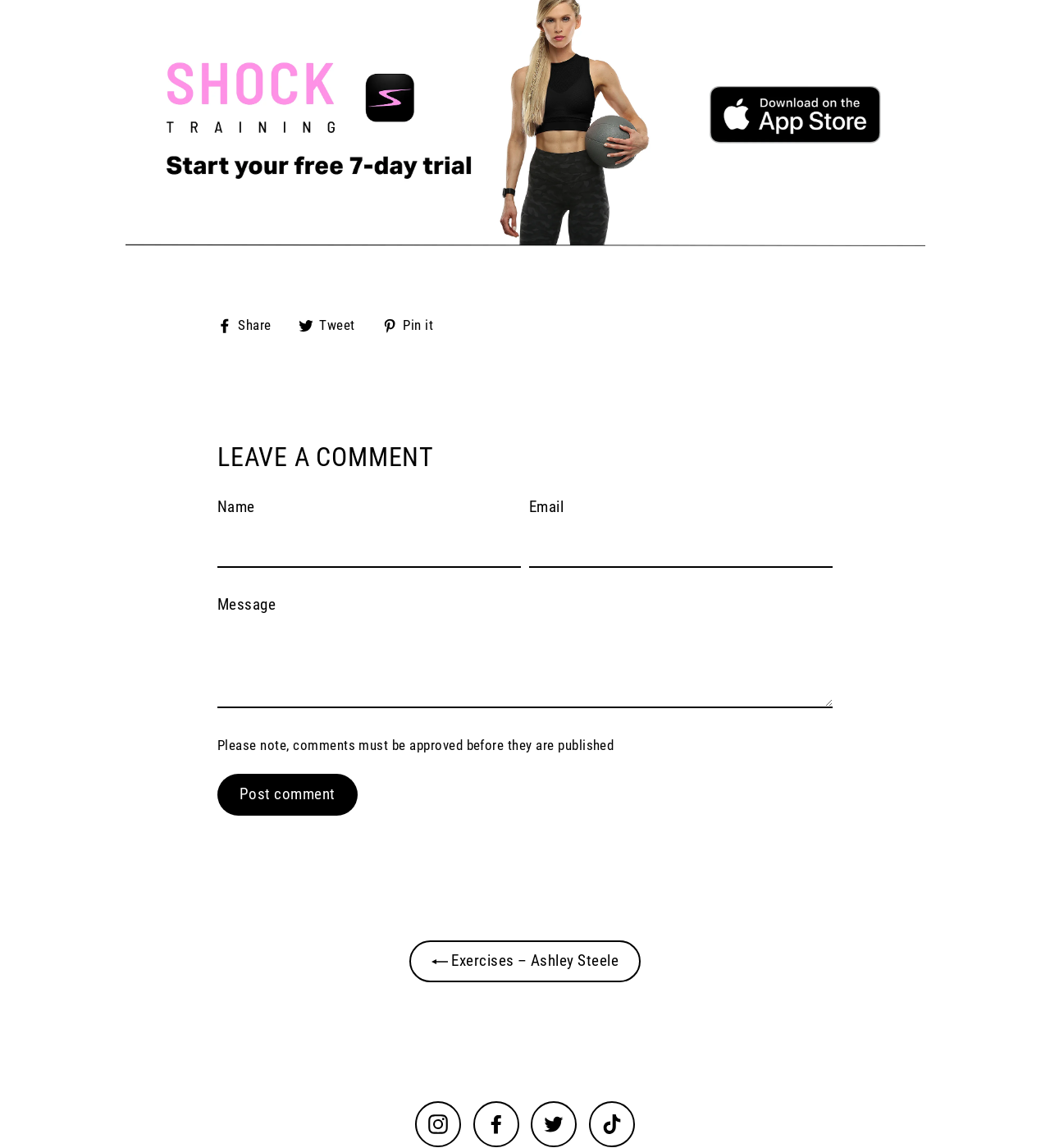Determine the bounding box for the HTML element described here: "parent_node: Email name="comment[email]"". The coordinates should be given as [left, top, right, bottom] with each number being a float between 0 and 1.

[0.504, 0.46, 0.793, 0.495]